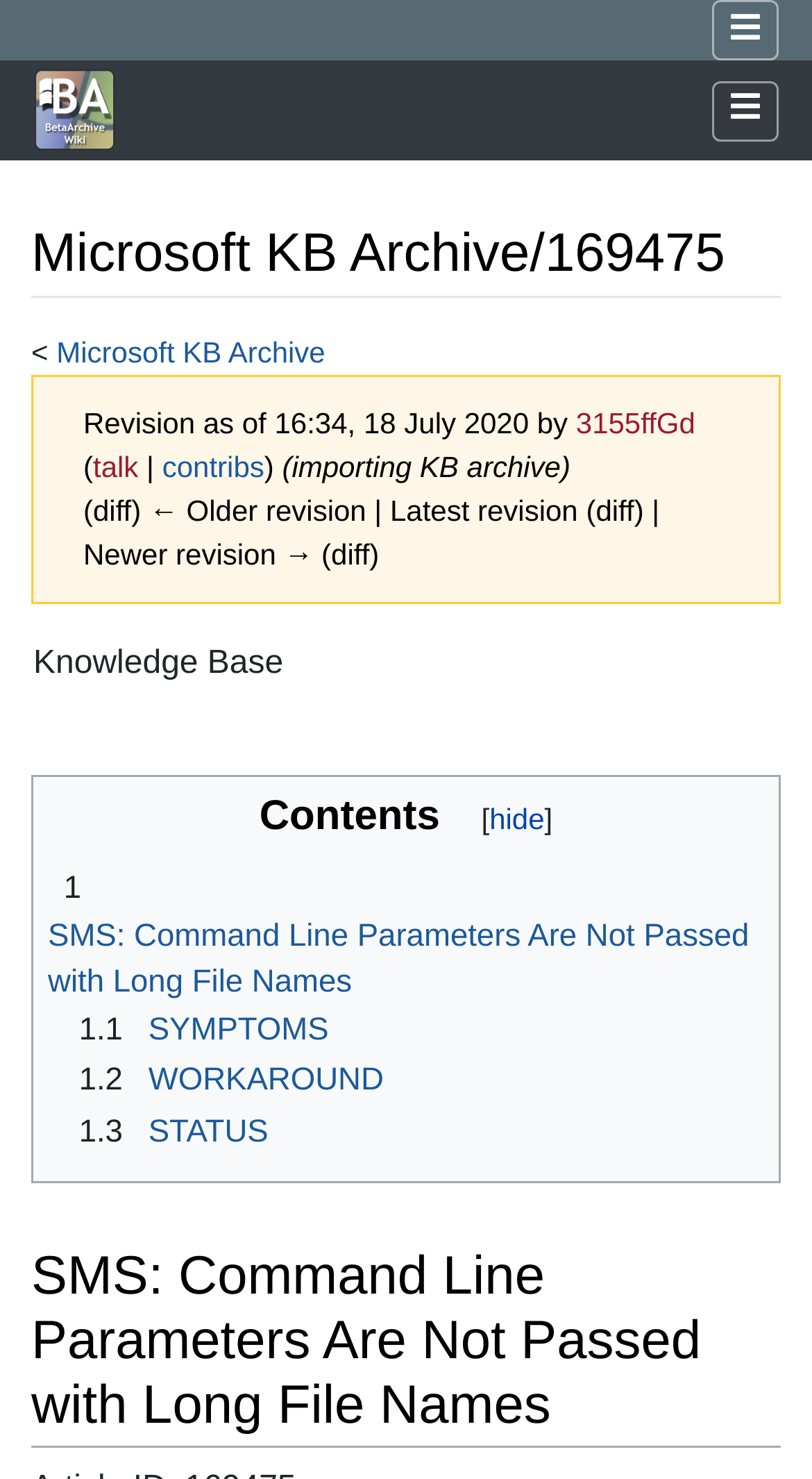Using the format (top-left x, top-left y, bottom-right x, bottom-right y), provide the bounding box coordinates for the described UI element. All values should be floating point numbers between 0 and 1: title="Visit the main page"

[0.041, 0.064, 0.144, 0.095]